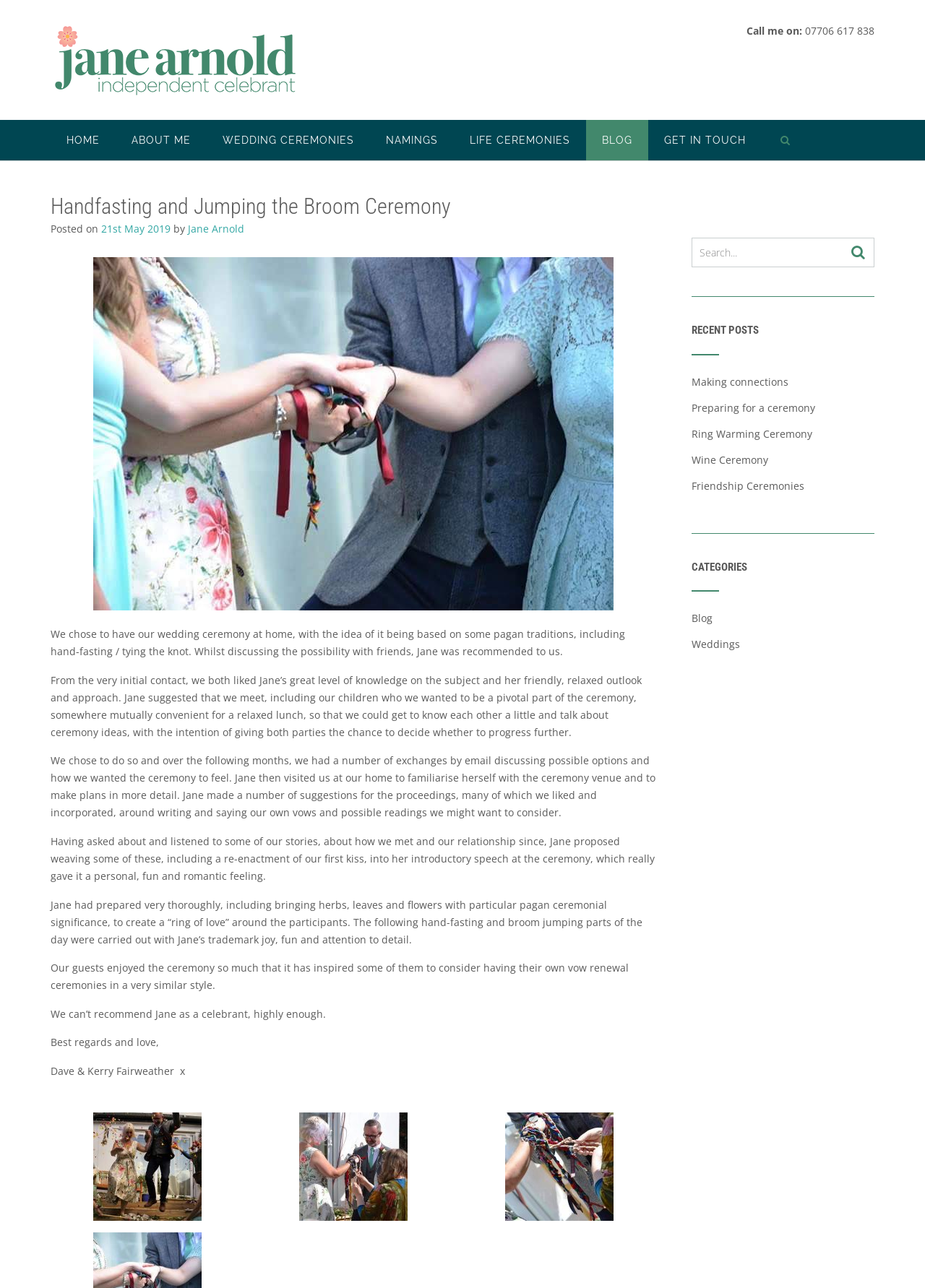Answer the question below in one word or phrase:
What is the last sentence of the blog post?

We can’t recommend Jane as a celebrant, highly enough.